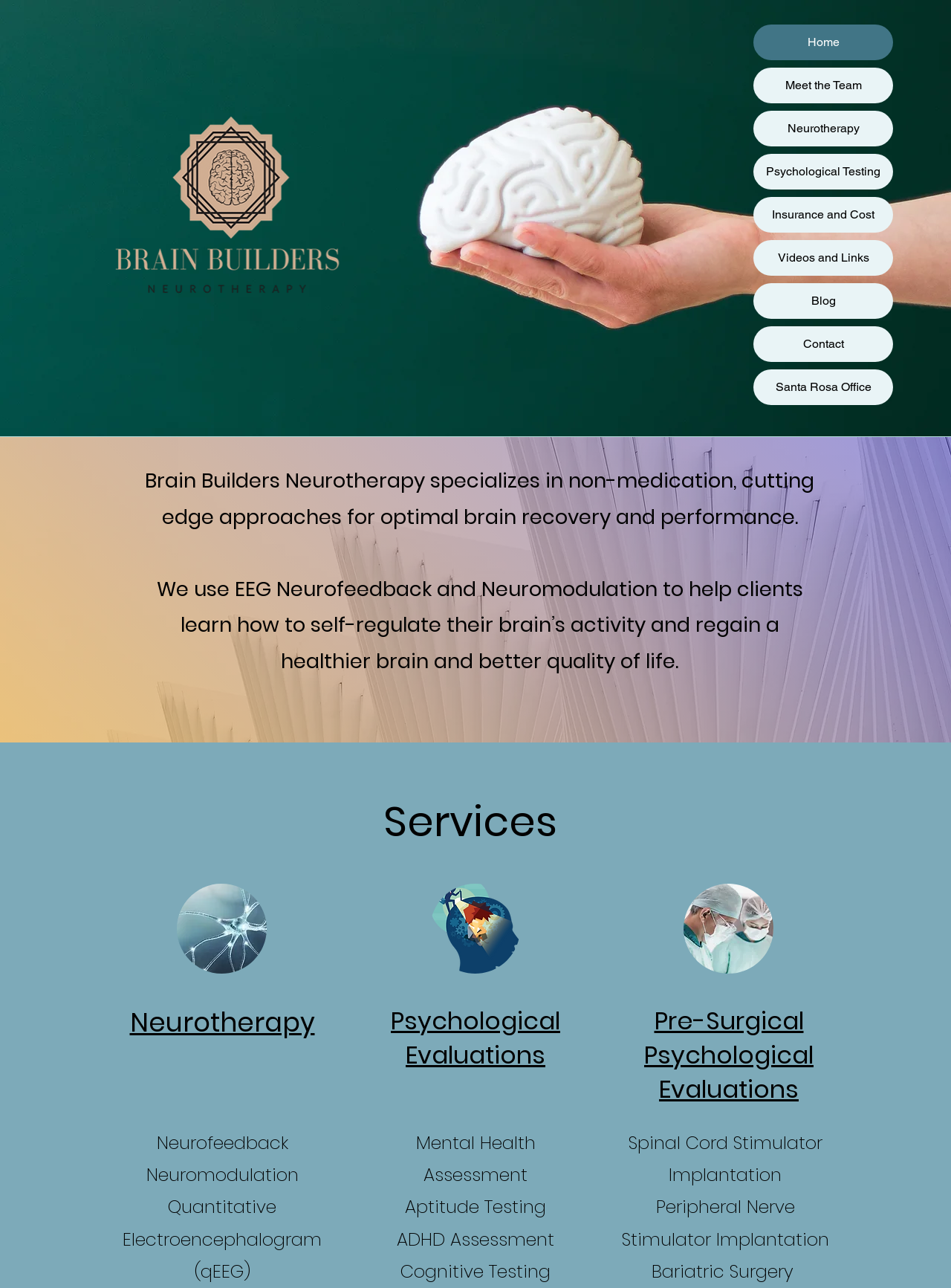What is the name of the company?
Please use the image to provide a one-word or short phrase answer.

Brain Builders Neurotherapy